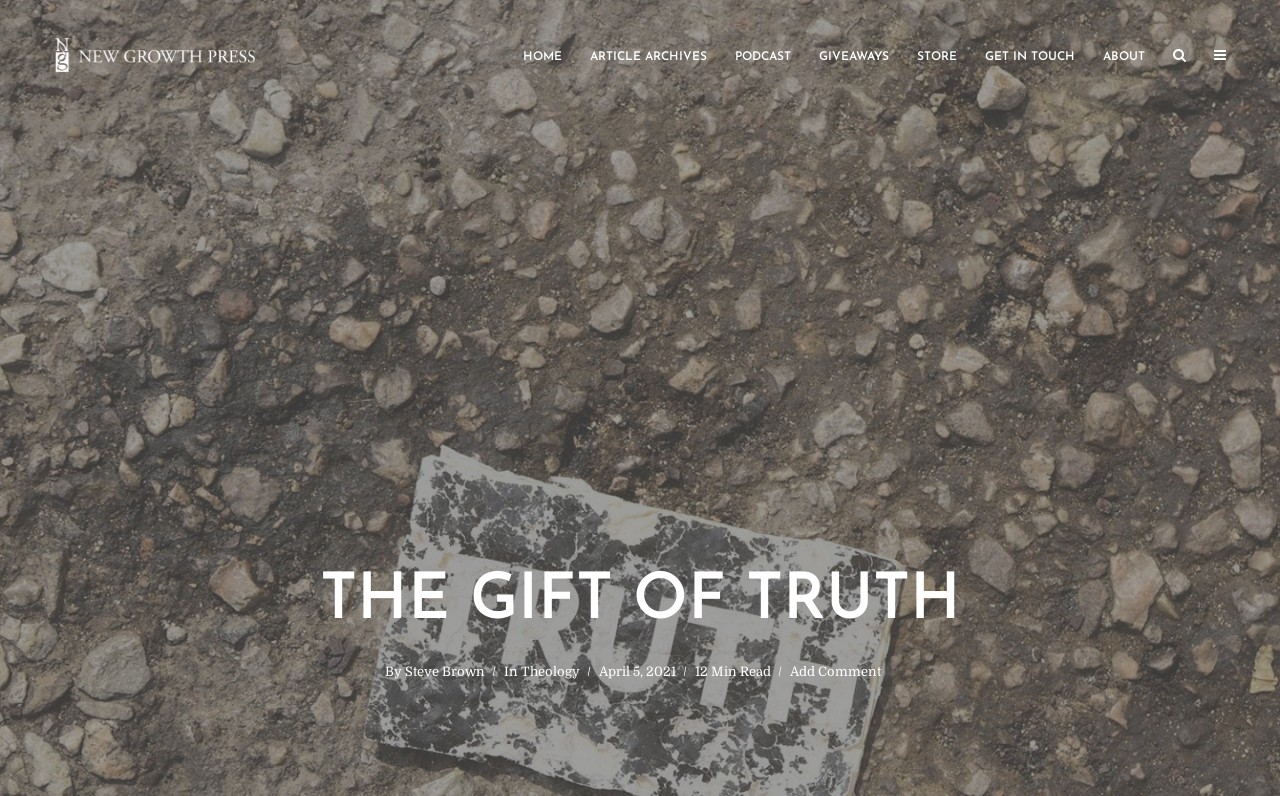Determine the bounding box for the described UI element: "alt="New Growth Press Blog"".

[0.043, 0.053, 0.199, 0.082]